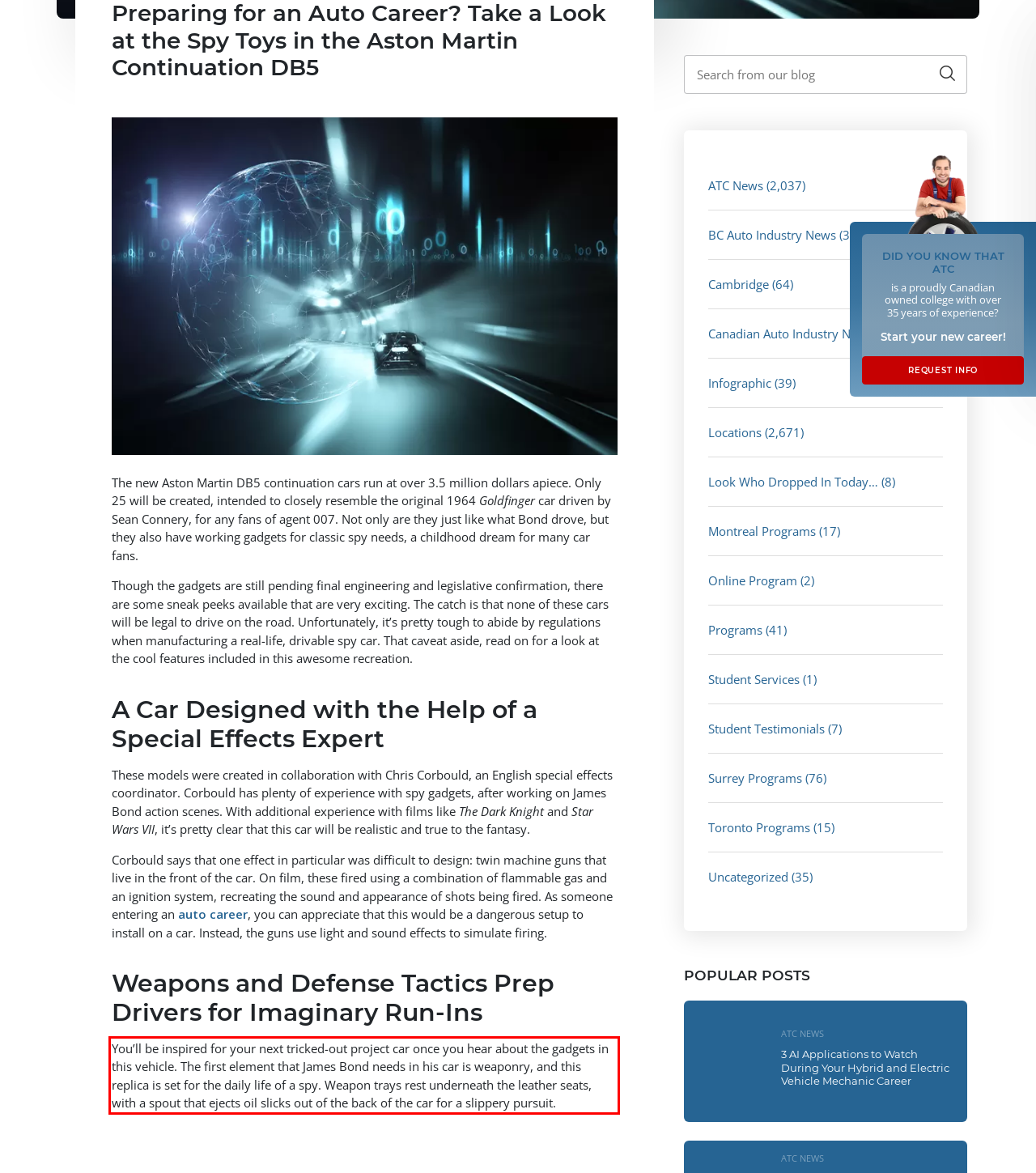Analyze the webpage screenshot and use OCR to recognize the text content in the red bounding box.

You’ll be inspired for your next tricked-out project car once you hear about the gadgets in this vehicle. The first element that James Bond needs in his car is weaponry, and this replica is set for the daily life of a spy. Weapon trays rest underneath the leather seats, with a spout that ejects oil slicks out of the back of the car for a slippery pursuit.